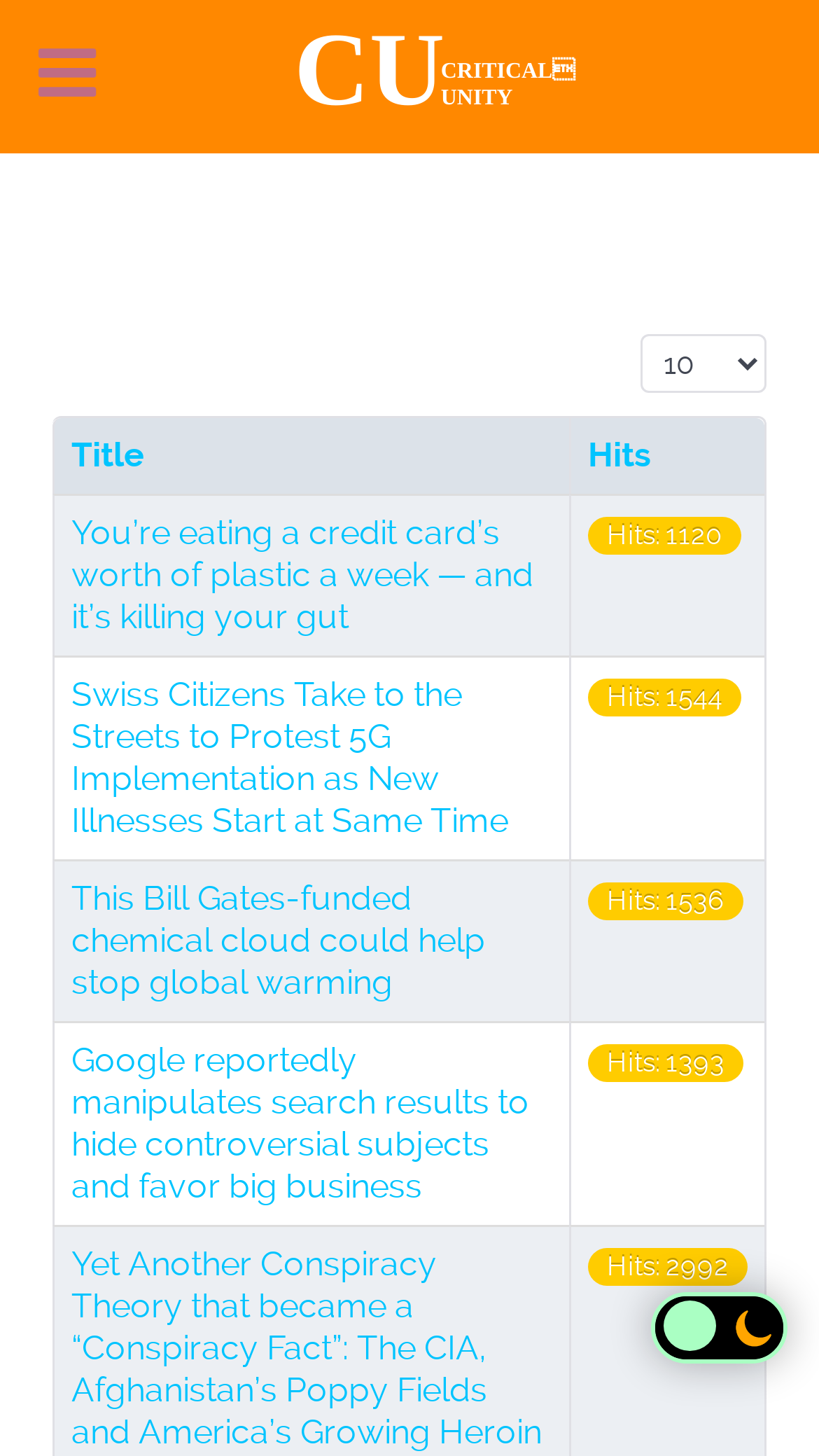Identify the bounding box coordinates of the area that should be clicked in order to complete the given instruction: "Click the link to sort by title". The bounding box coordinates should be four float numbers between 0 and 1, i.e., [left, top, right, bottom].

[0.087, 0.298, 0.177, 0.326]